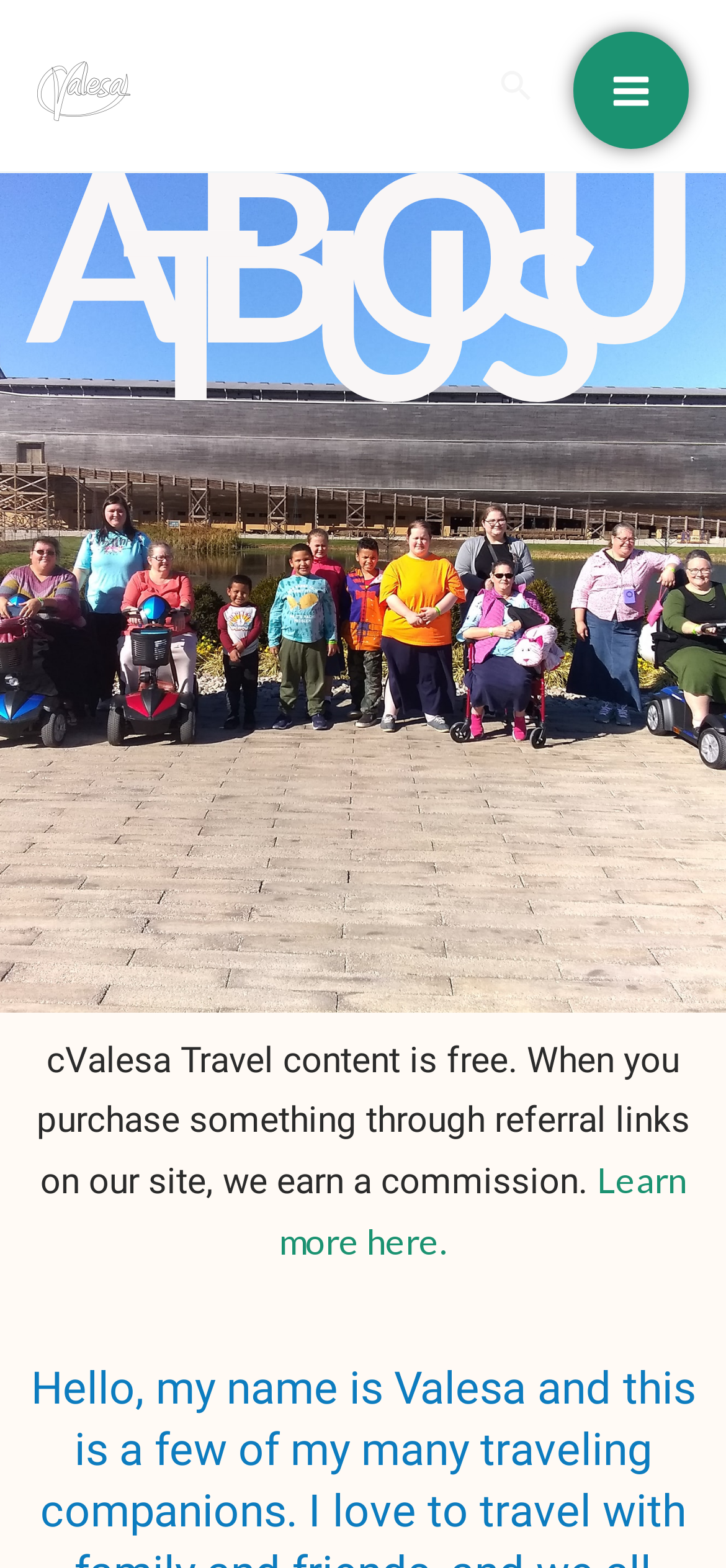Find the bounding box coordinates for the HTML element specified by: "Search".

[0.691, 0.04, 0.737, 0.07]